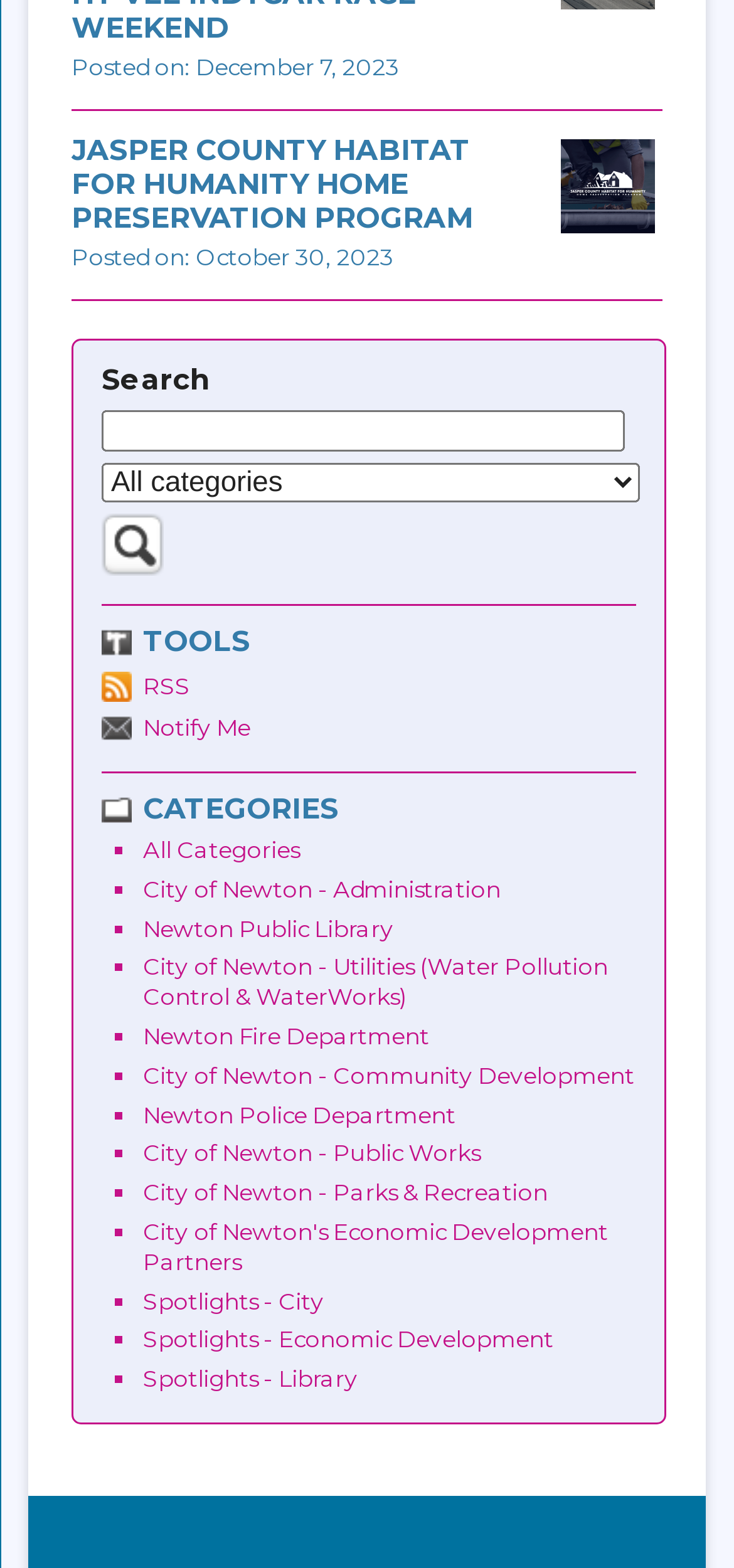Predict the bounding box coordinates of the area that should be clicked to accomplish the following instruction: "View the 'JASPER COUNTY HABITAT FOR HUMANITY HOME PRESERVATION PROGRAM' page". The bounding box coordinates should consist of four float numbers between 0 and 1, i.e., [left, top, right, bottom].

[0.097, 0.084, 0.644, 0.15]